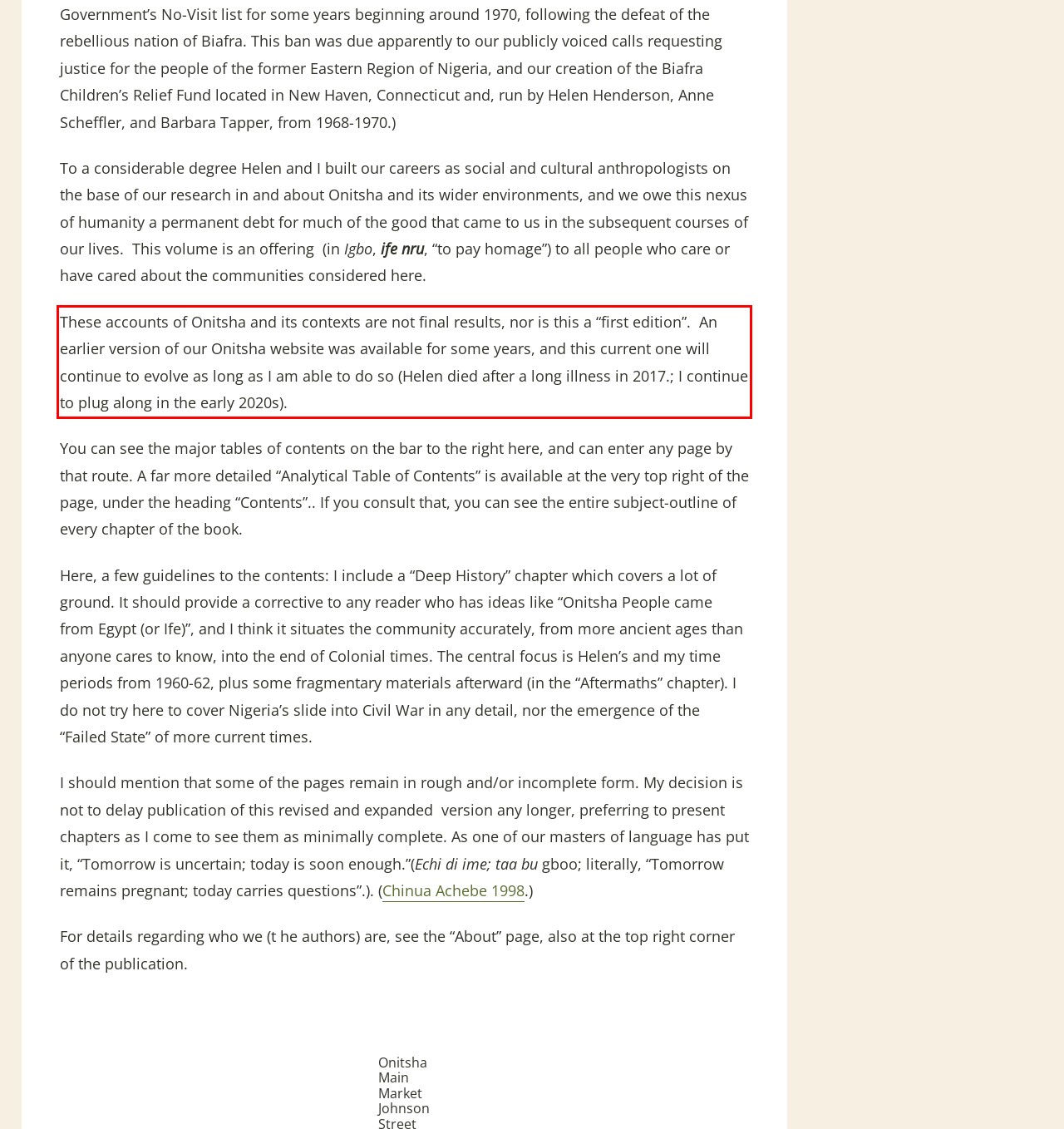Using the provided screenshot, read and generate the text content within the red-bordered area.

These accounts of Onitsha and its contexts are not final results, nor is this a “first edition”. An earlier version of our Onitsha website was available for some years, and this current one will continue to evolve as long as I am able to do so (Helen died after a long illness in 2017.; I continue to plug along in the early 2020s).